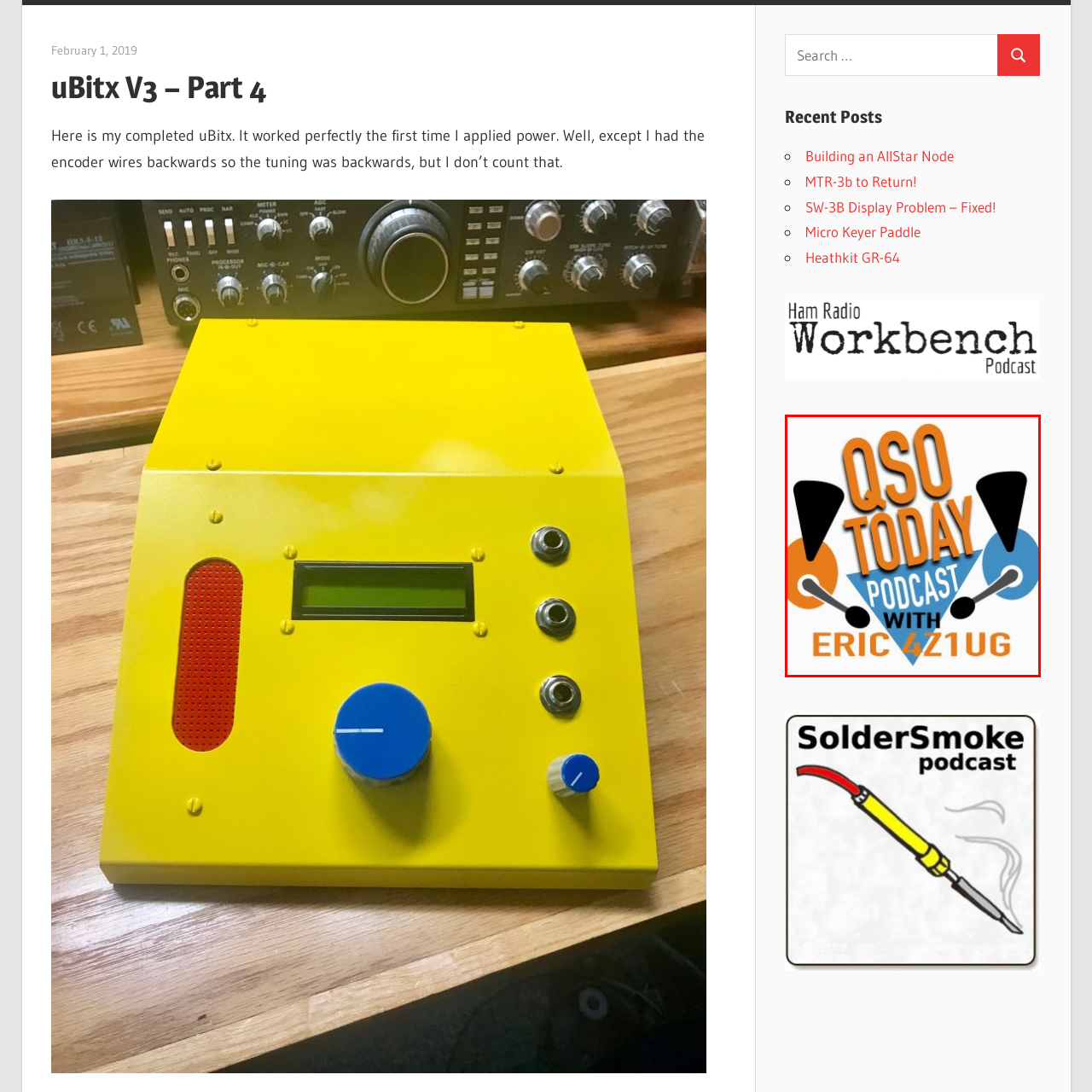Look at the image inside the red box and answer the question with a single word or phrase:
What is the main theme of the podcast?

Amateur radio